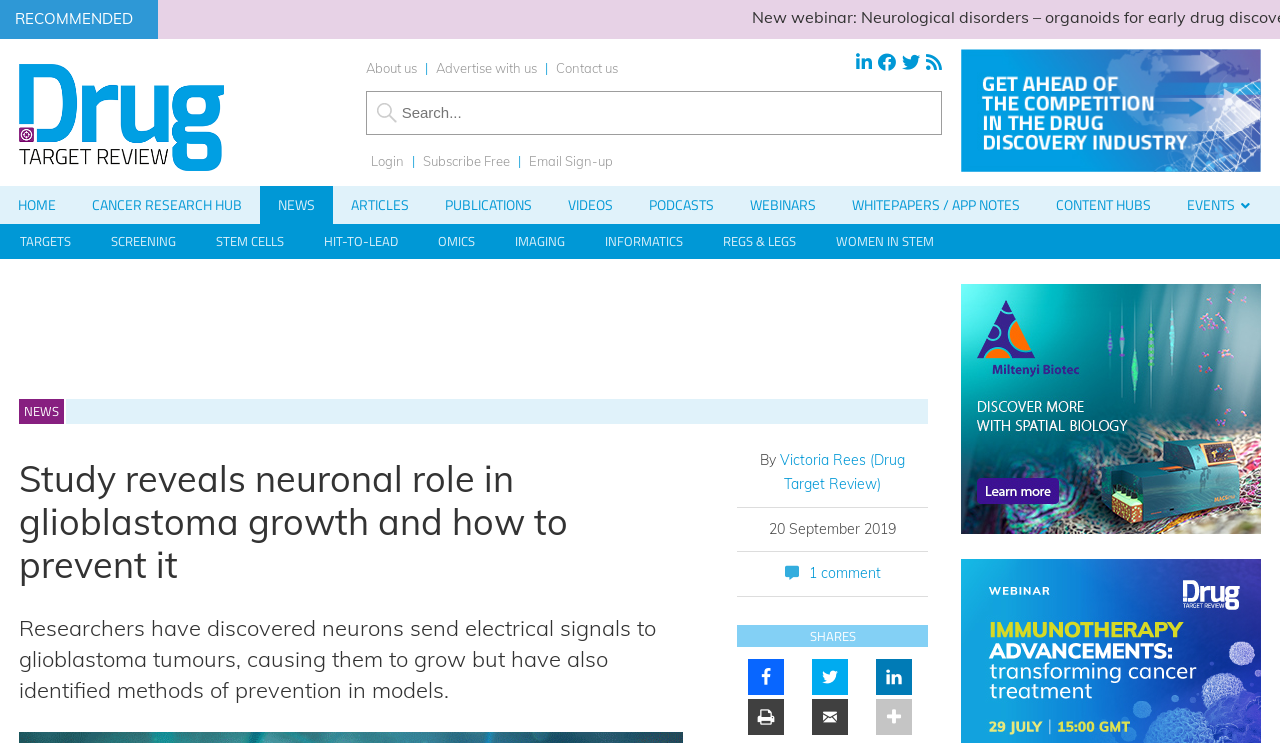What is the topic of the current news article?
Use the screenshot to answer the question with a single word or phrase.

Glioblastoma growth